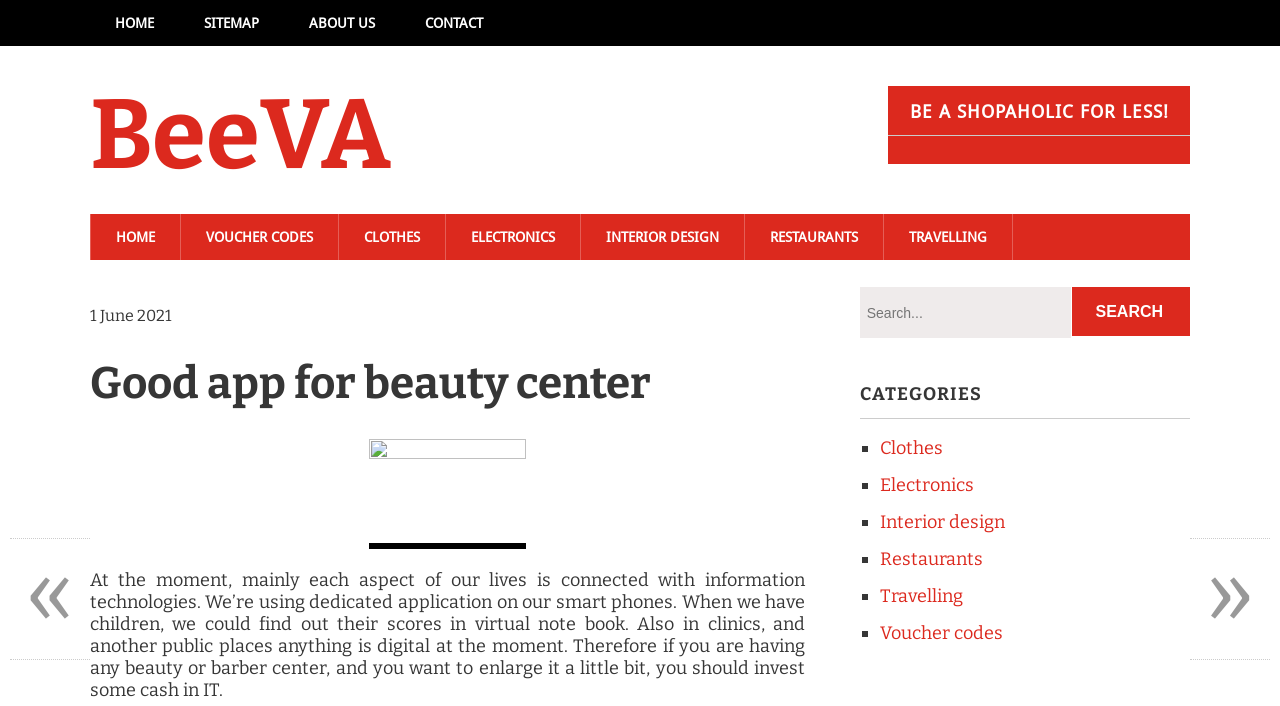Identify the bounding box coordinates of the clickable region necessary to fulfill the following instruction: "Search for something". The bounding box coordinates should be four float numbers between 0 and 1, i.e., [left, top, right, bottom].

[0.672, 0.407, 0.93, 0.479]